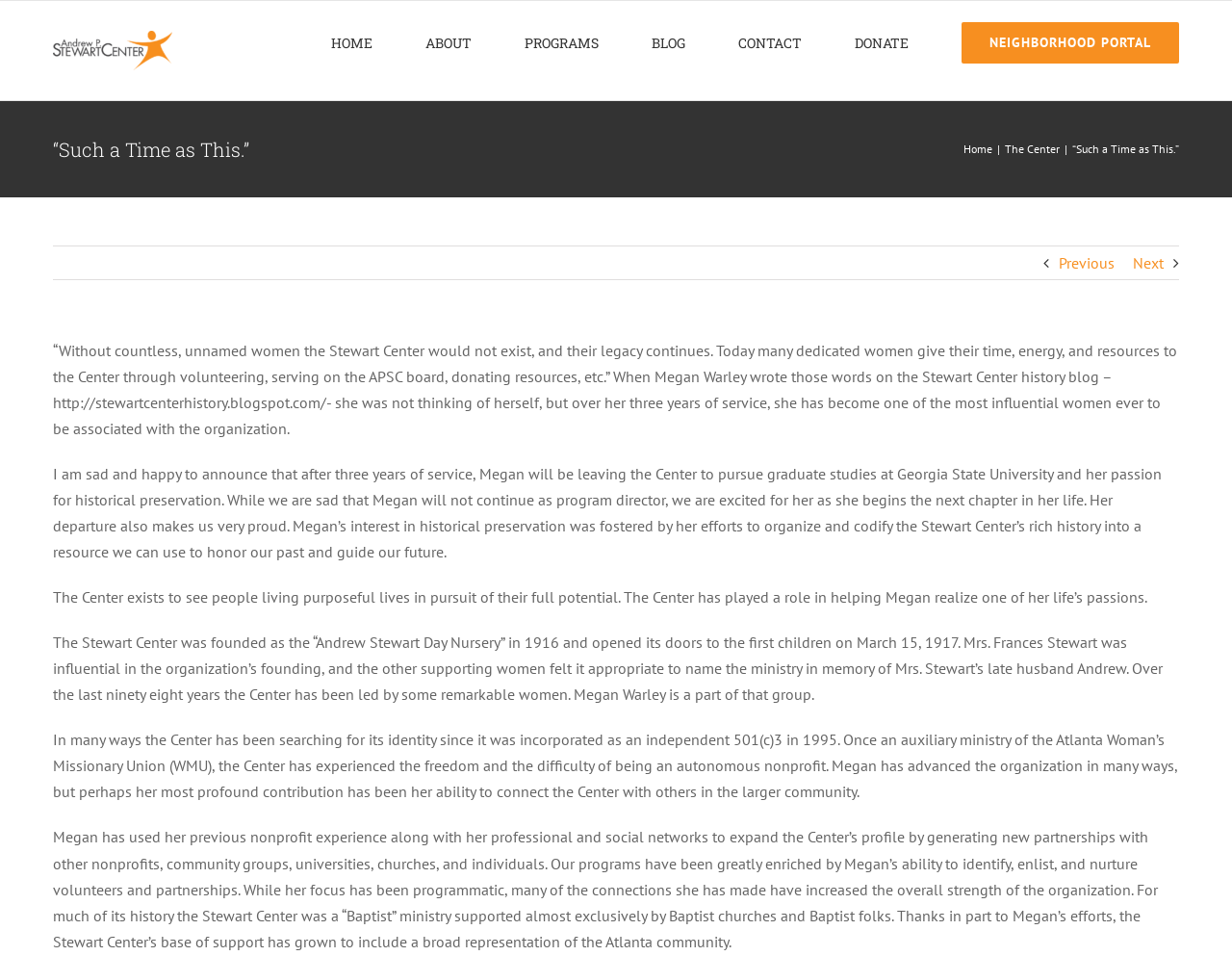What is the name of the center?
Examine the image closely and answer the question with as much detail as possible.

I found the answer by looking at the logo image and the text '“Such a Time as This.” – Andrew P. Stewart Center' at the top of the page, which suggests that the center's name is Andrew P. Stewart Center.